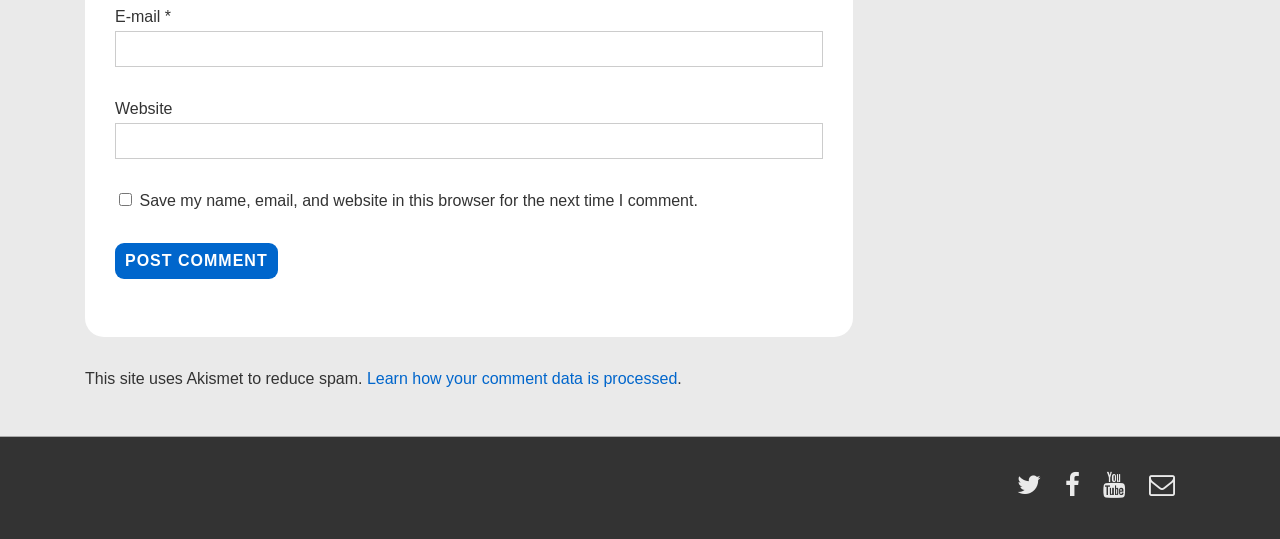Determine the bounding box coordinates of the section I need to click to execute the following instruction: "Click the 'About' link". Provide the coordinates as four float numbers between 0 and 1, i.e., [left, top, right, bottom].

None